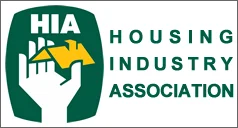What is the full name of the organization?
Refer to the screenshot and respond with a concise word or phrase.

Housing Industry Association